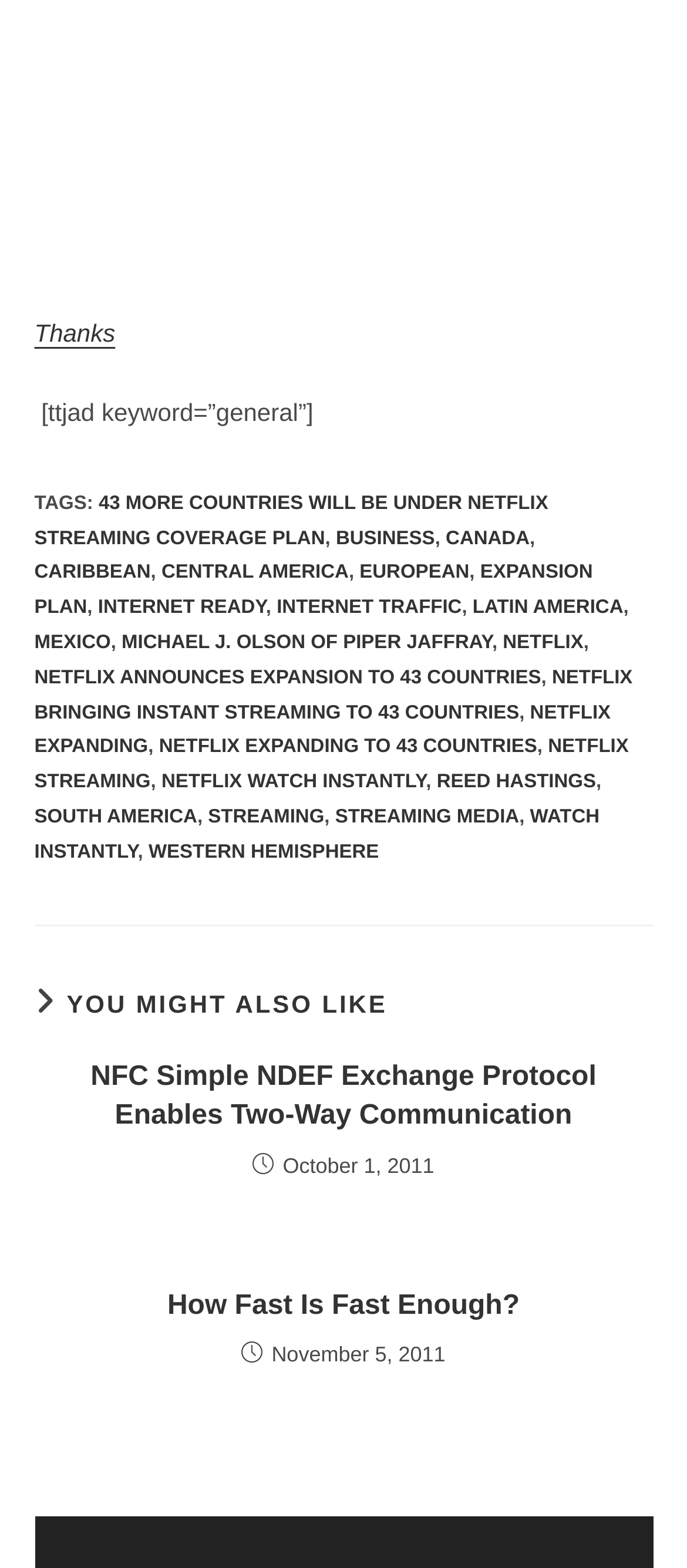Use a single word or phrase to answer the following:
How many articles are listed?

2